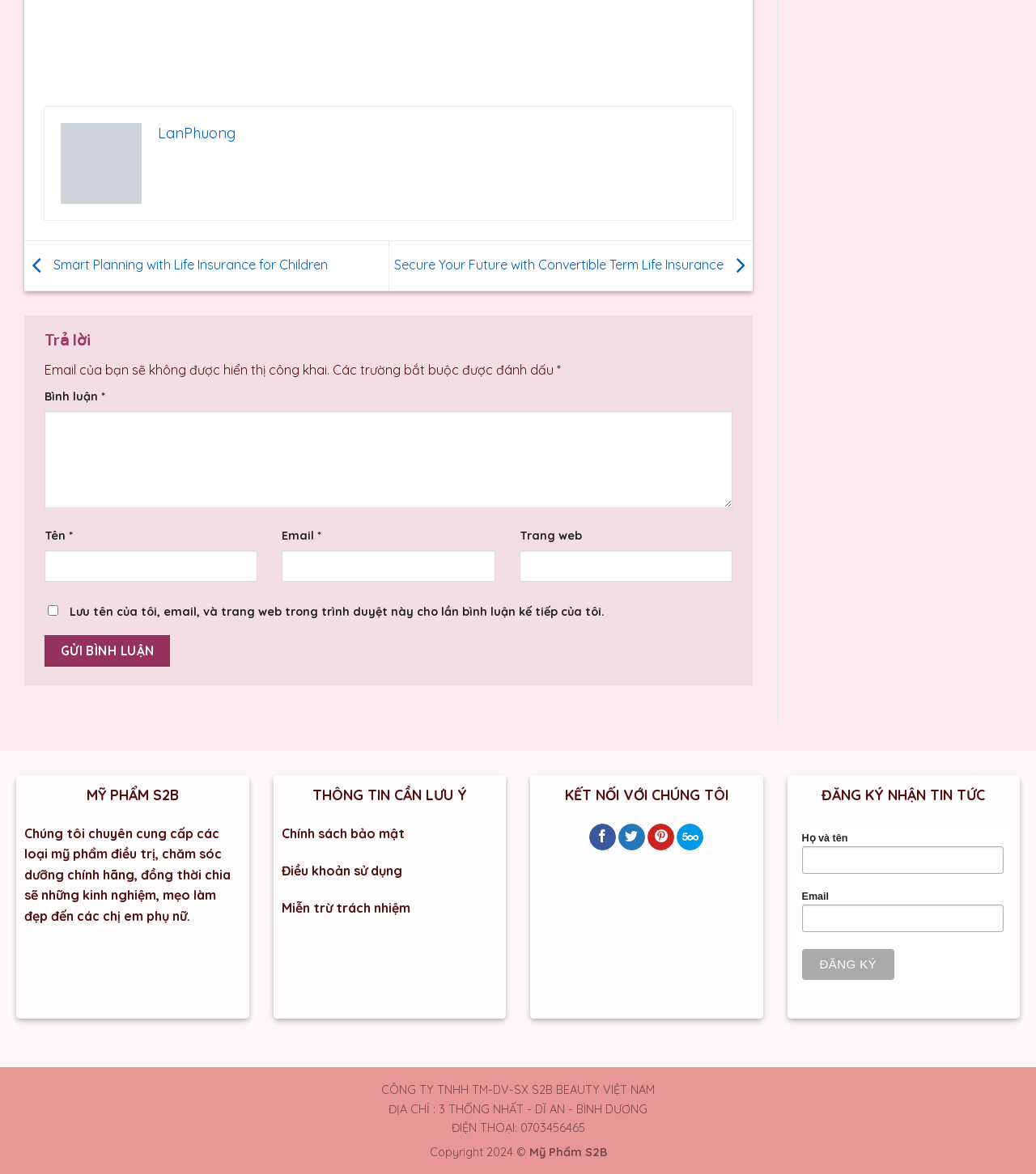Find the bounding box coordinates of the element to click in order to complete the given instruction: "Enter your comment."

[0.043, 0.35, 0.707, 0.433]